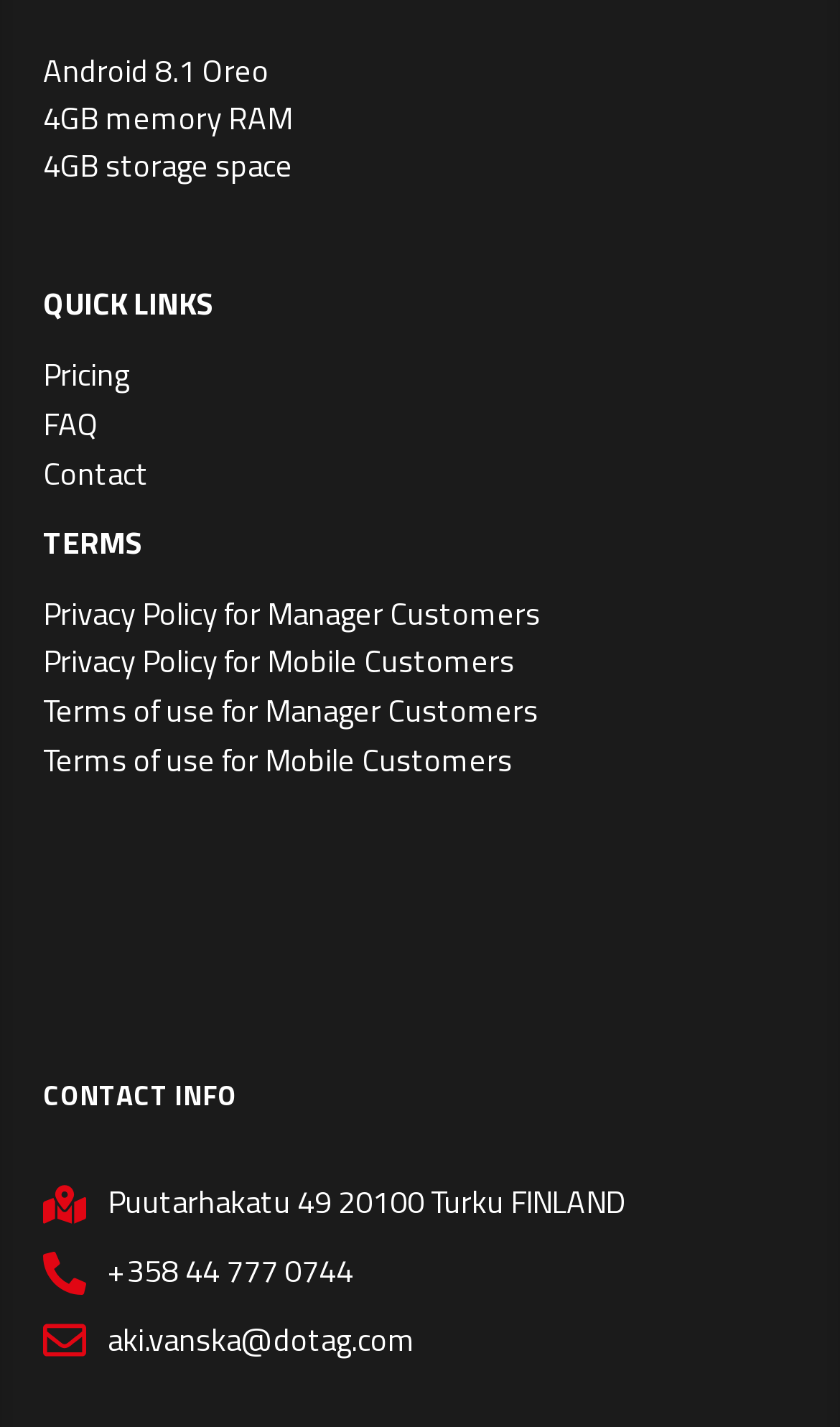What is the phone number provided?
Please provide a comprehensive answer based on the visual information in the image.

The webpage lists '+358 44 777 0744' as the phone number, which can be used to contact the person or team associated with the provided address.